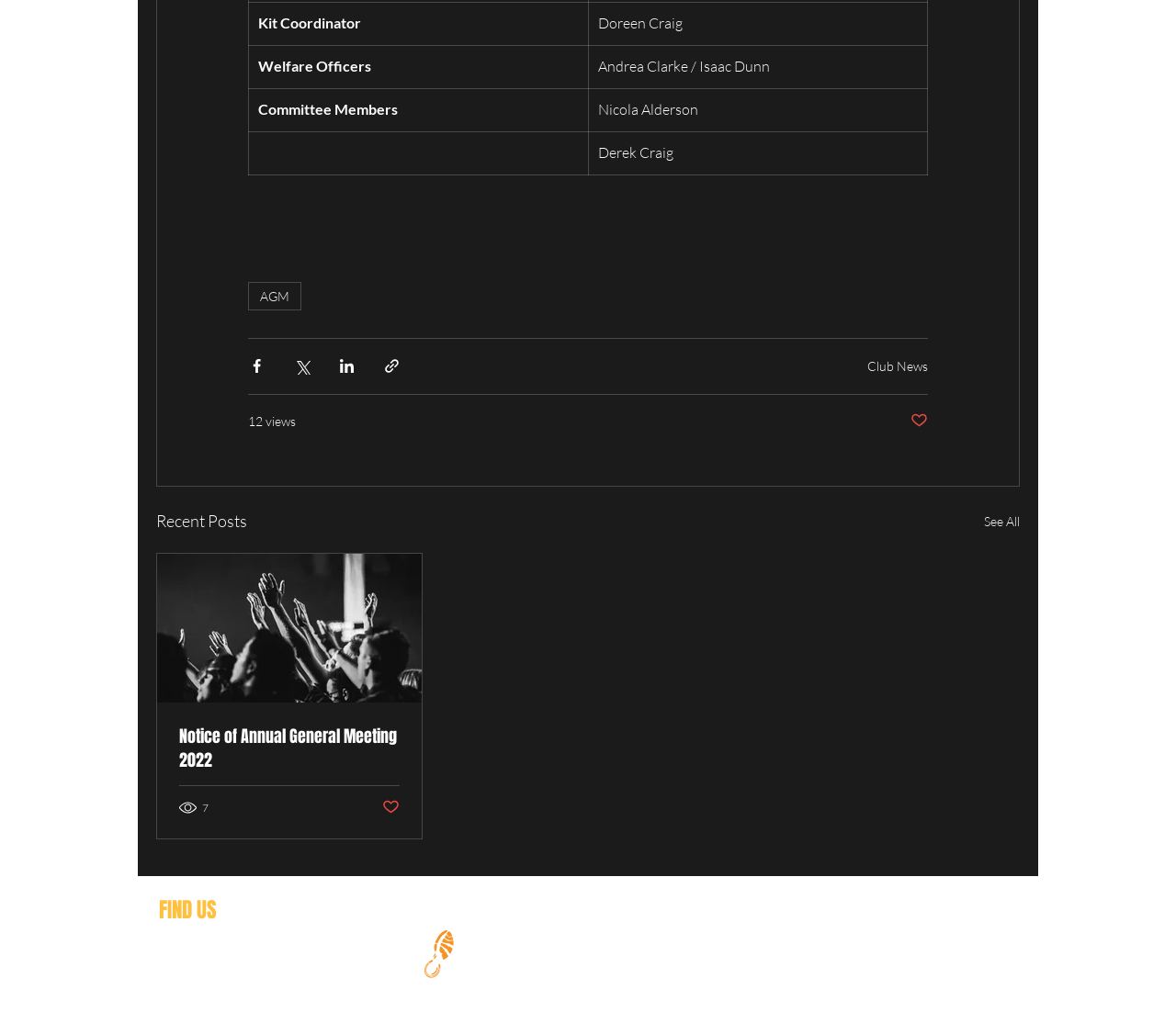Please identify the bounding box coordinates of the region to click in order to complete the given instruction: "Go to the 'Club News' page". The coordinates should be four float numbers between 0 and 1, i.e., [left, top, right, bottom].

[0.738, 0.354, 0.789, 0.369]